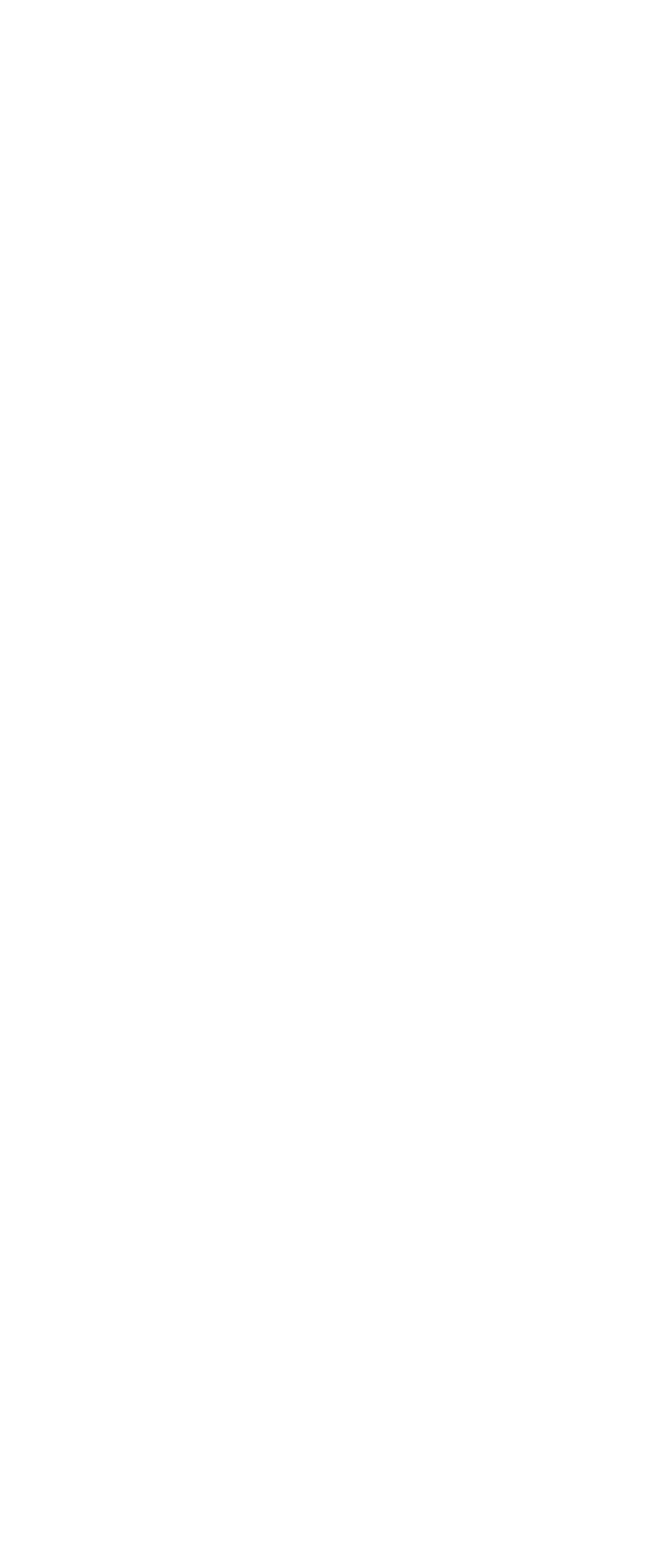What is the name of the law firm?
Based on the visual information, provide a detailed and comprehensive answer.

The name of the law firm can be inferred from the text 'Experienced liability defense lawyers at Conklin Benham, P.C., represent commercial clients and their insurers in the face of dram shop claims throughout Michigan.' which is located below the heading 'Inquire About Defense In Dram Shop Cases'.